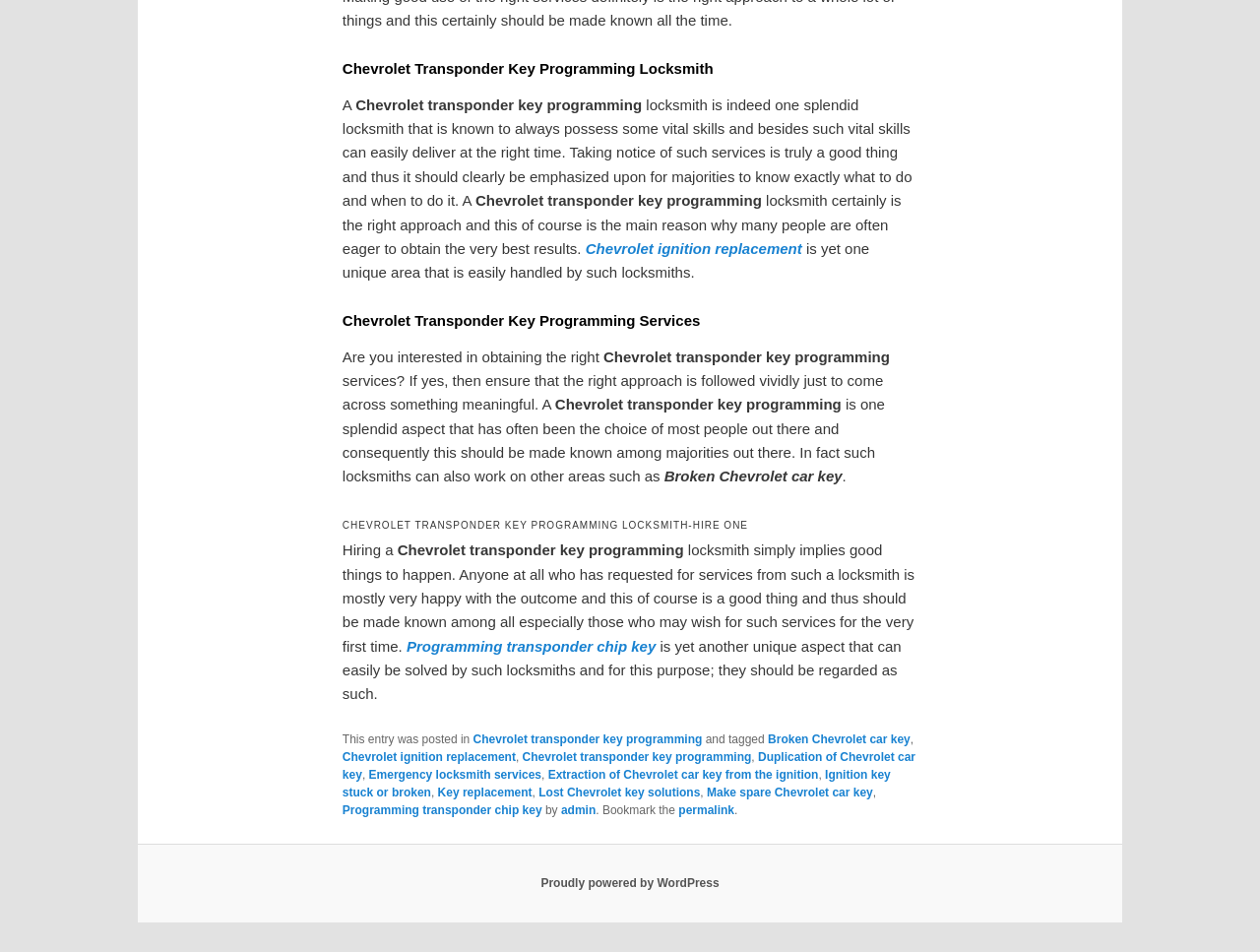Predict the bounding box of the UI element based on this description: "Emergency locksmith services".

[0.293, 0.807, 0.43, 0.821]